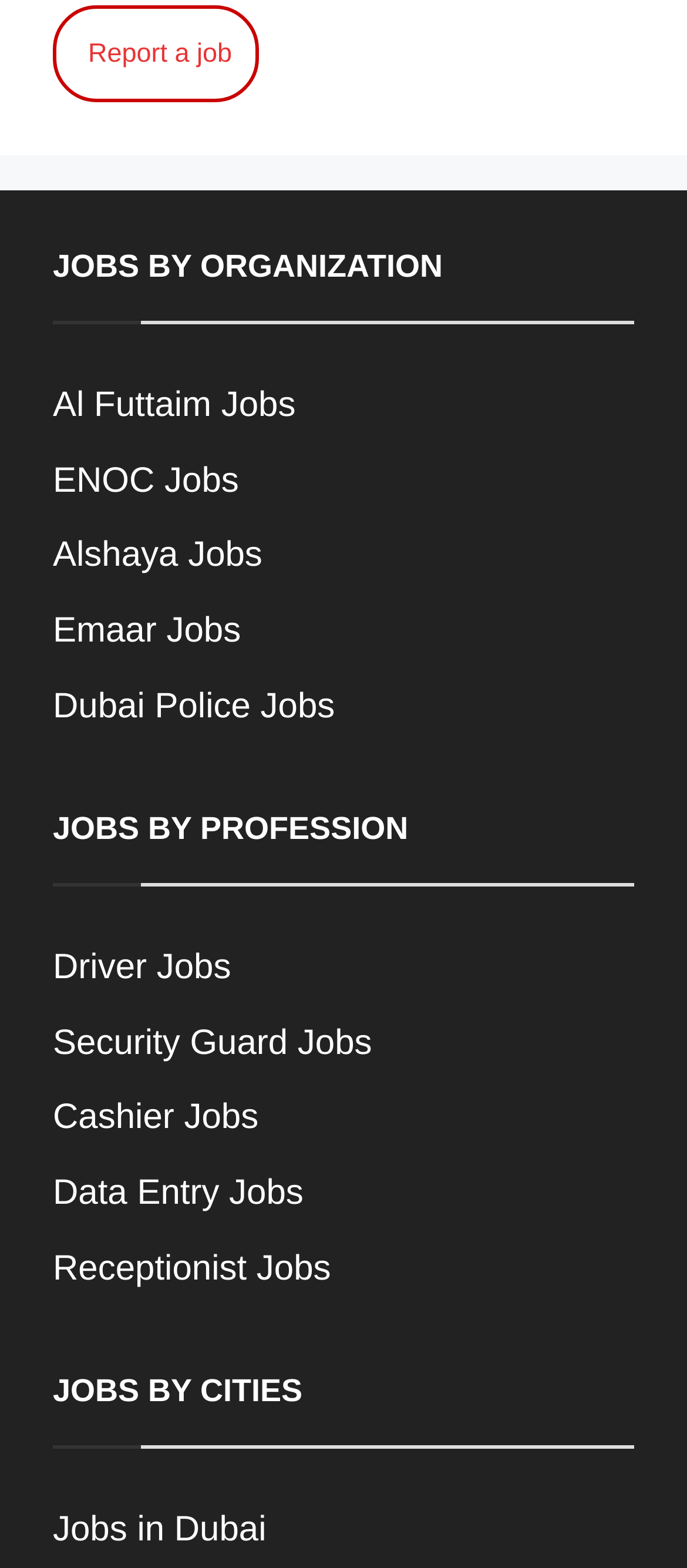Identify the bounding box coordinates of the clickable section necessary to follow the following instruction: "Browse Jobs in Dubai". The coordinates should be presented as four float numbers from 0 to 1, i.e., [left, top, right, bottom].

[0.077, 0.963, 0.388, 0.988]